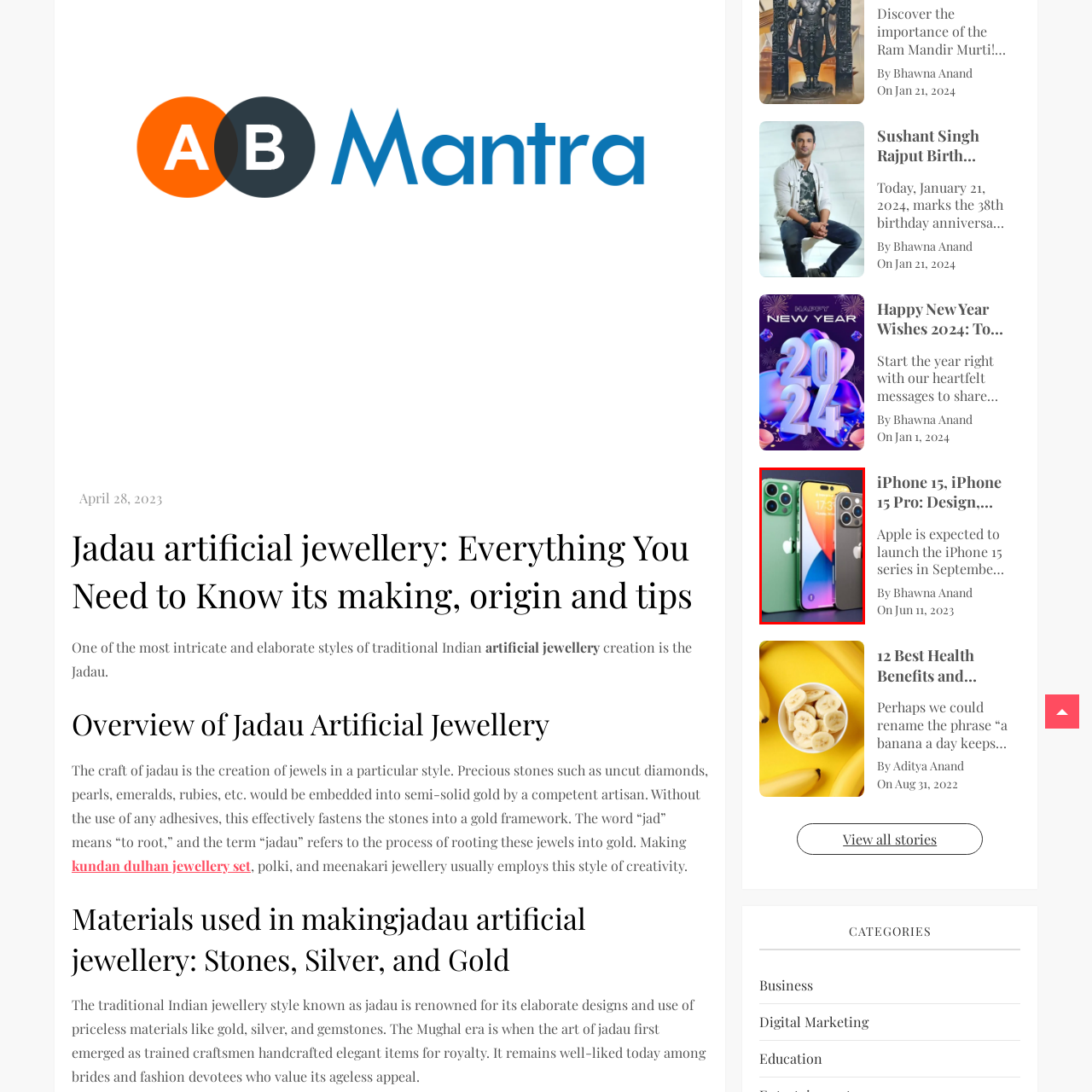What is the color of the iPhone on the right side of the image? Study the image bordered by the red bounding box and answer briefly using a single word or a phrase.

Gray